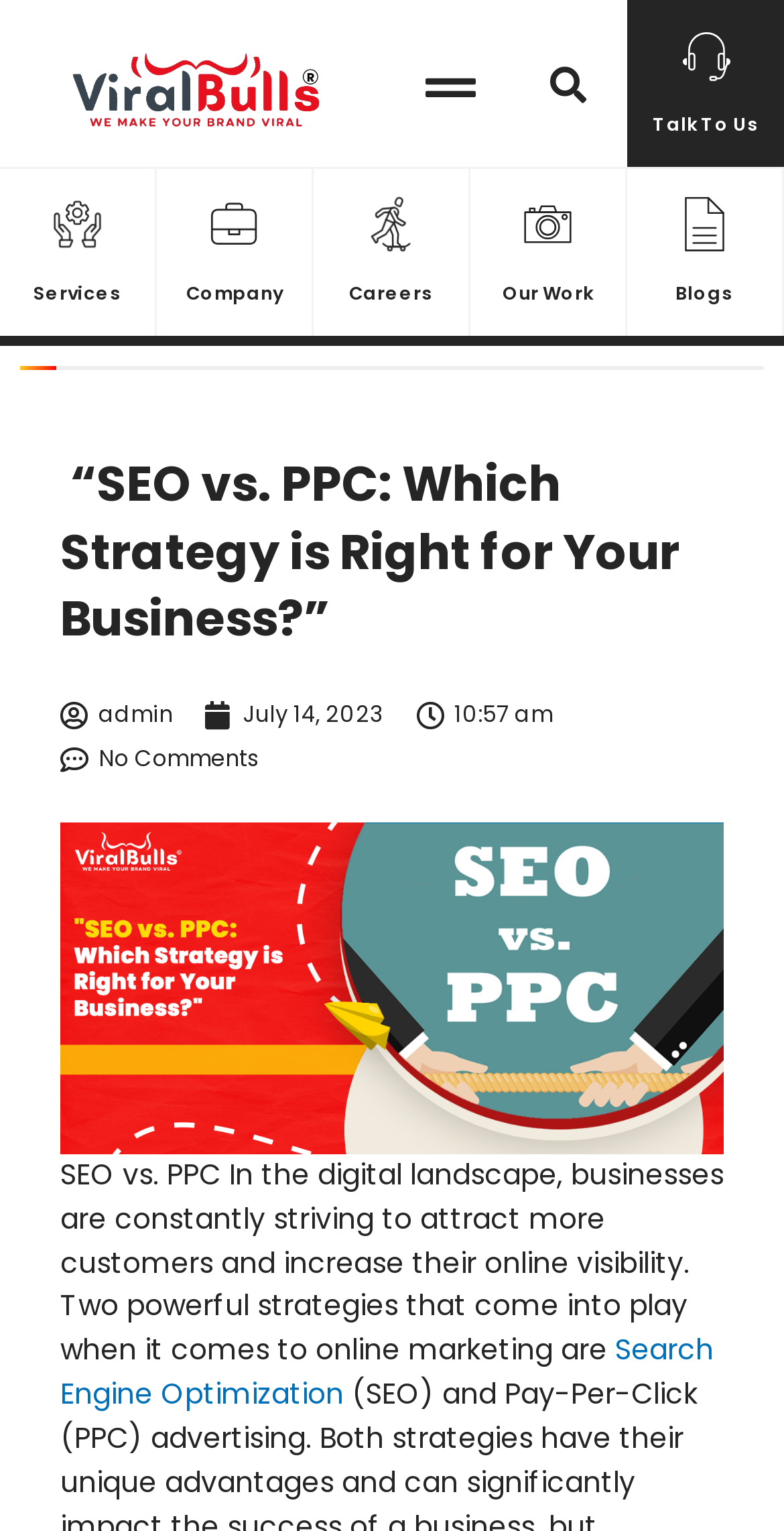Please determine the bounding box of the UI element that matches this description: Search. The coordinates should be given as (top-left x, top-left y, bottom-right x, bottom-right y), with all values between 0 and 1.

[0.683, 0.033, 0.767, 0.076]